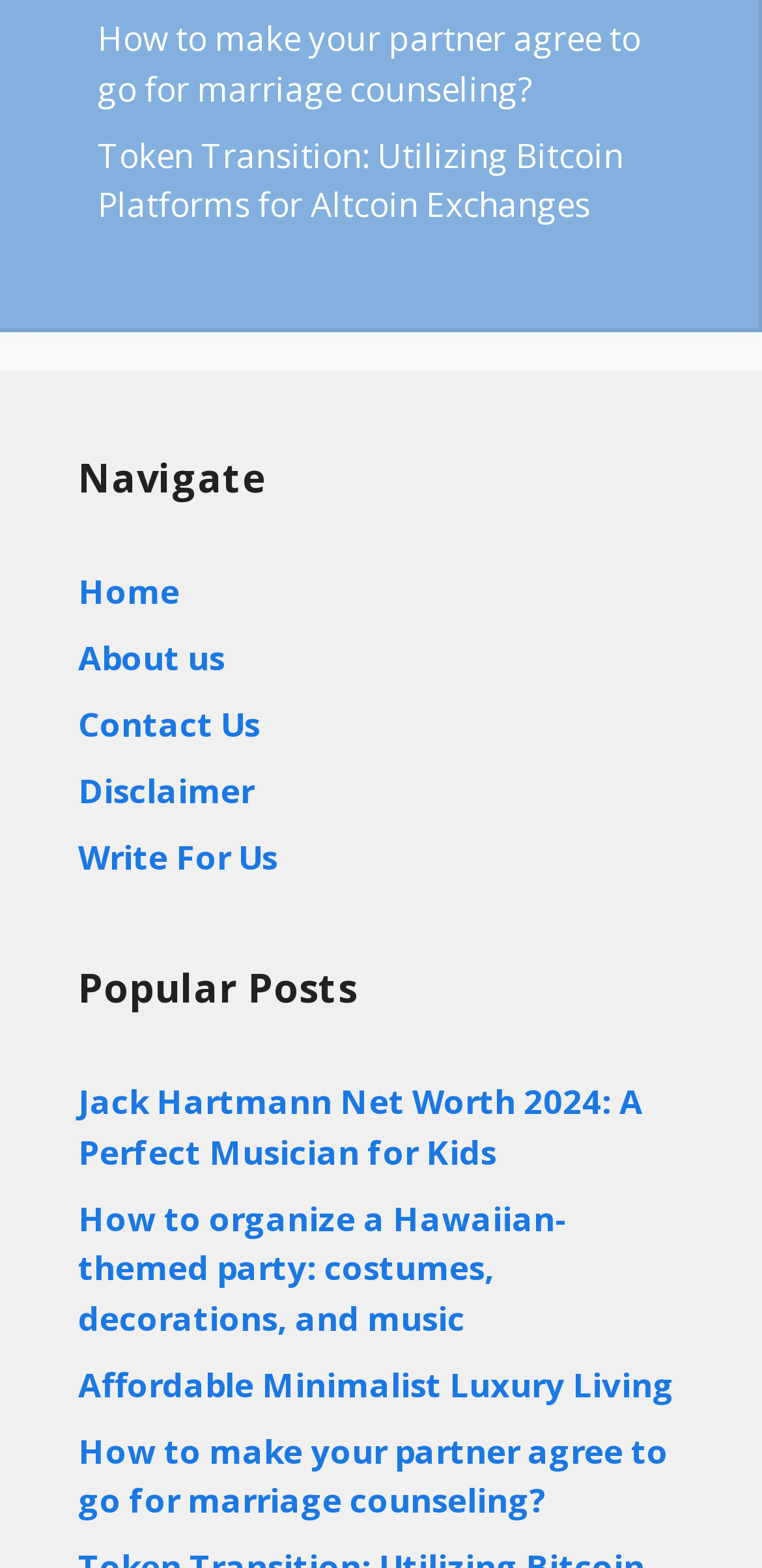Please indicate the bounding box coordinates of the element's region to be clicked to achieve the instruction: "Visit 'About us'". Provide the coordinates as four float numbers between 0 and 1, i.e., [left, top, right, bottom].

[0.103, 0.405, 0.295, 0.433]